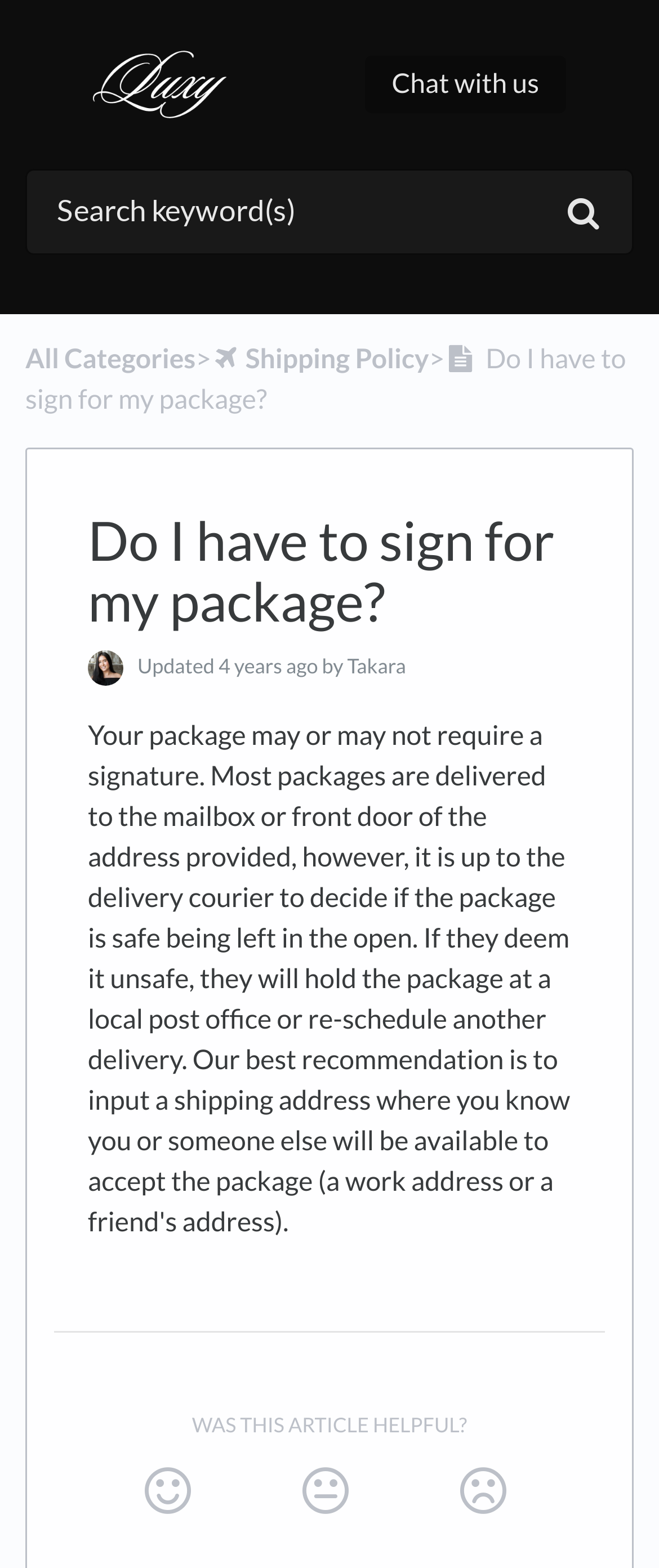Who updated the article?
Please provide a detailed answer to the question.

The article was updated by Takara, as indicated by the text 'Updated by Takara' with a timestamp of 4 years ago.